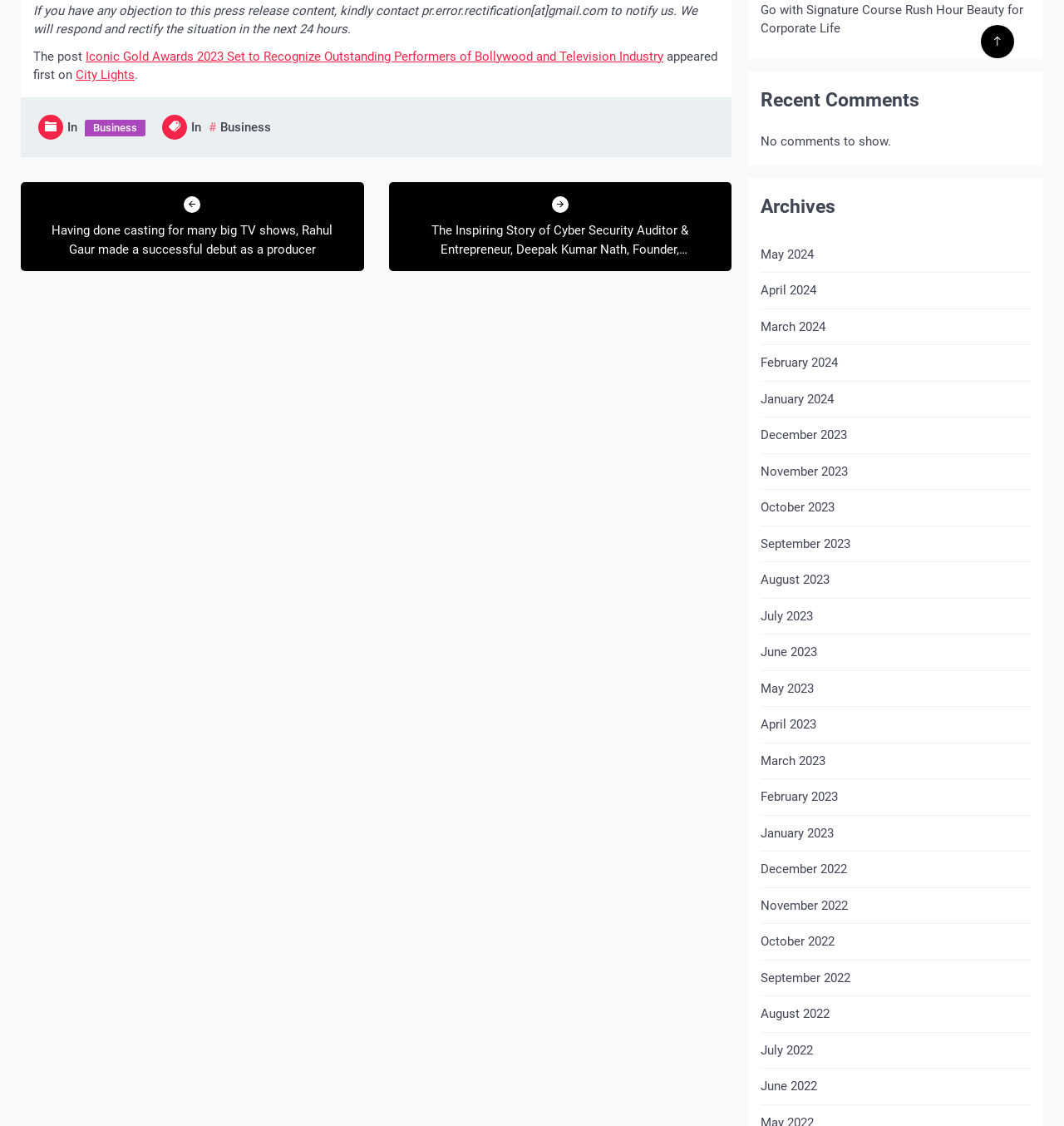Using the provided element description, identify the bounding box coordinates as (top-left x, top-left y, bottom-right x, bottom-right y). Ensure all values are between 0 and 1. Description: March 2024

[0.715, 0.282, 0.776, 0.299]